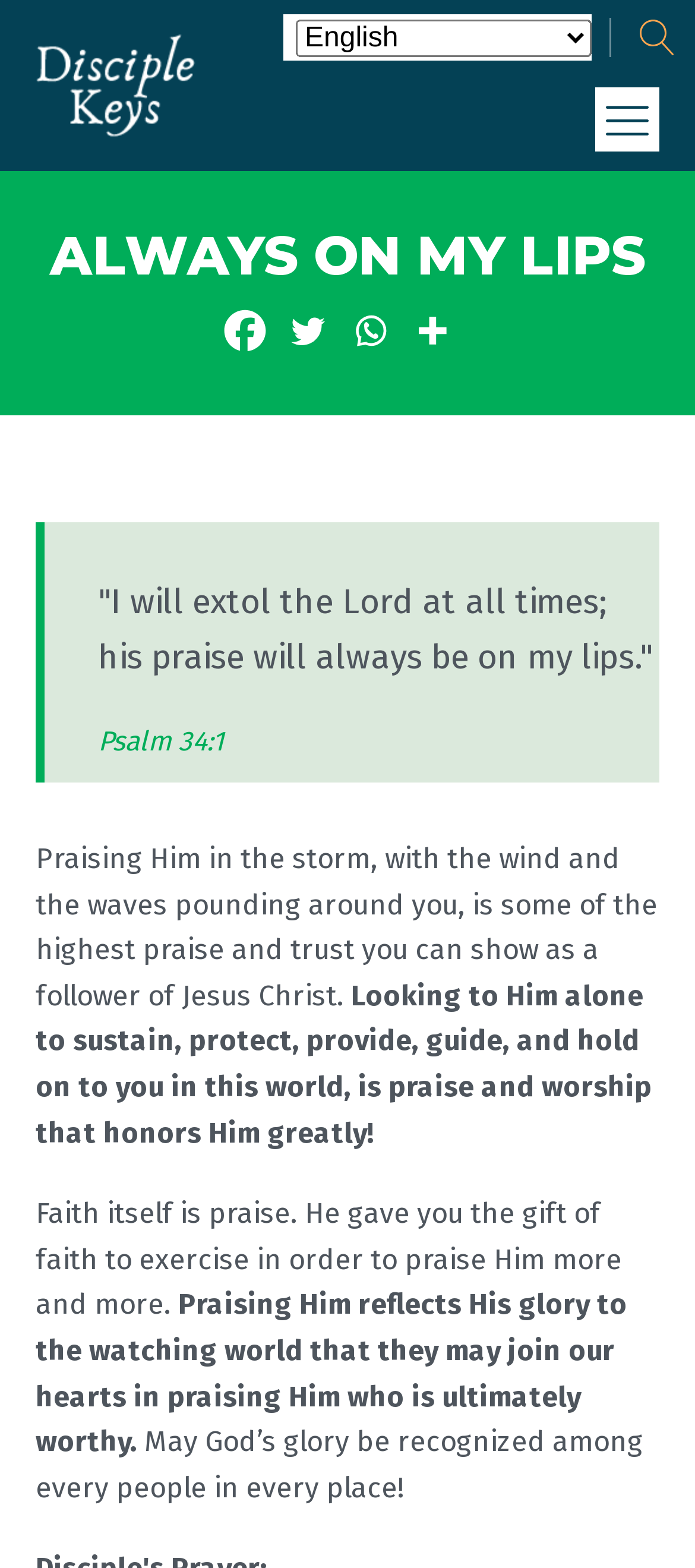With reference to the screenshot, provide a detailed response to the question below:
How many social media links are available?

I counted the number of social media links available on the webpage, which are Facebook, Twitter, Whatsapp, and More, hence the answer is 4.